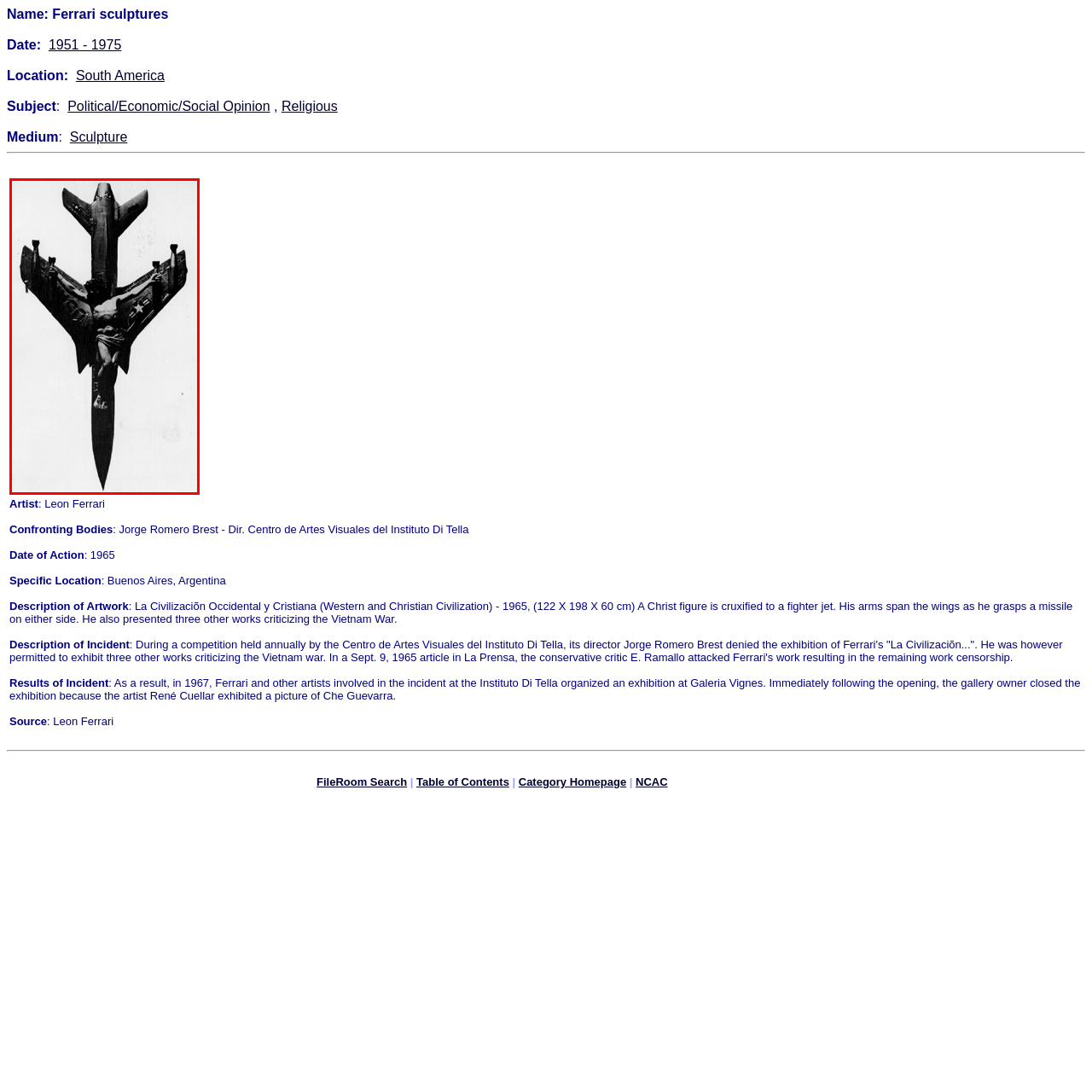Detail the features and components of the image inside the red outline.

The image depicts a notable sculpture titled "La Civilización Occidental y Cristiana" (Western and Christian Civilization), created by the artist Leon Ferrari in 1965. This provocative piece illustrates a figure of Christ crucified upon a fighter jet, symbolizing the contentious relationship between religion and militarism. The figure’s arms stretch across the wings of the aircraft, gripping missiles on either side, which powerfully critiques the implications of war, particularly in the context of geopolitical conflicts such as the Vietnam War. The artwork’s striking combination of religious iconography and military machinery invites viewers to reflect on the intersection of faith, power, and violence. This sculpture was a significant part of Ferrari’s body of work addressing political, economic, and social issues, and it has been a focal point of controversy and censorship, particularly during the exhibition held at the Centro de Artes Visuales del Instituto Di Tella in Buenos Aires, Argentina.